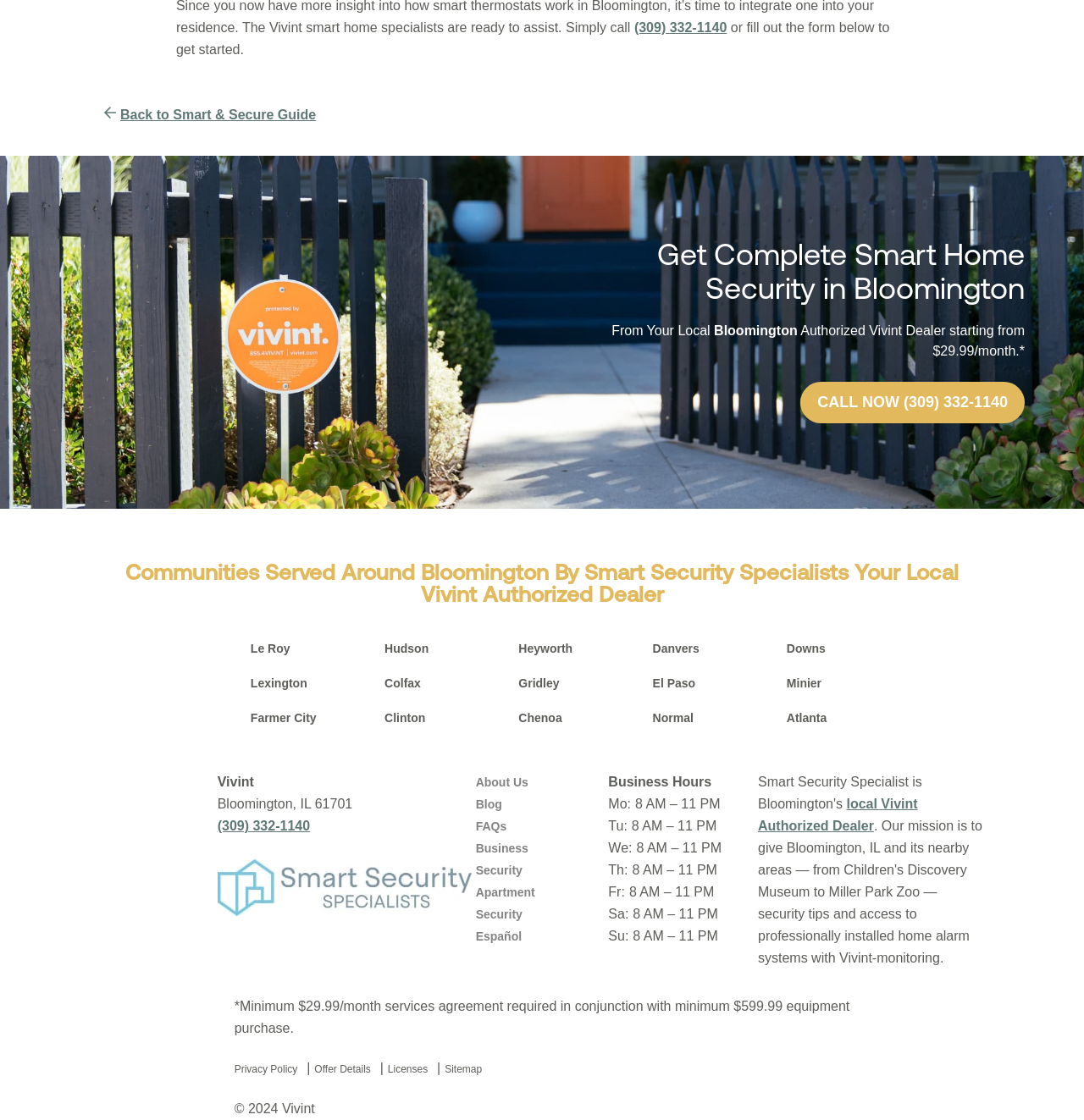Provide the bounding box coordinates, formatted as (top-left x, top-left y, bottom-right x, bottom-right y), with all values being floating point numbers between 0 and 1. Identify the bounding box of the UI element that matches the description: Gridley

[0.478, 0.604, 0.516, 0.616]